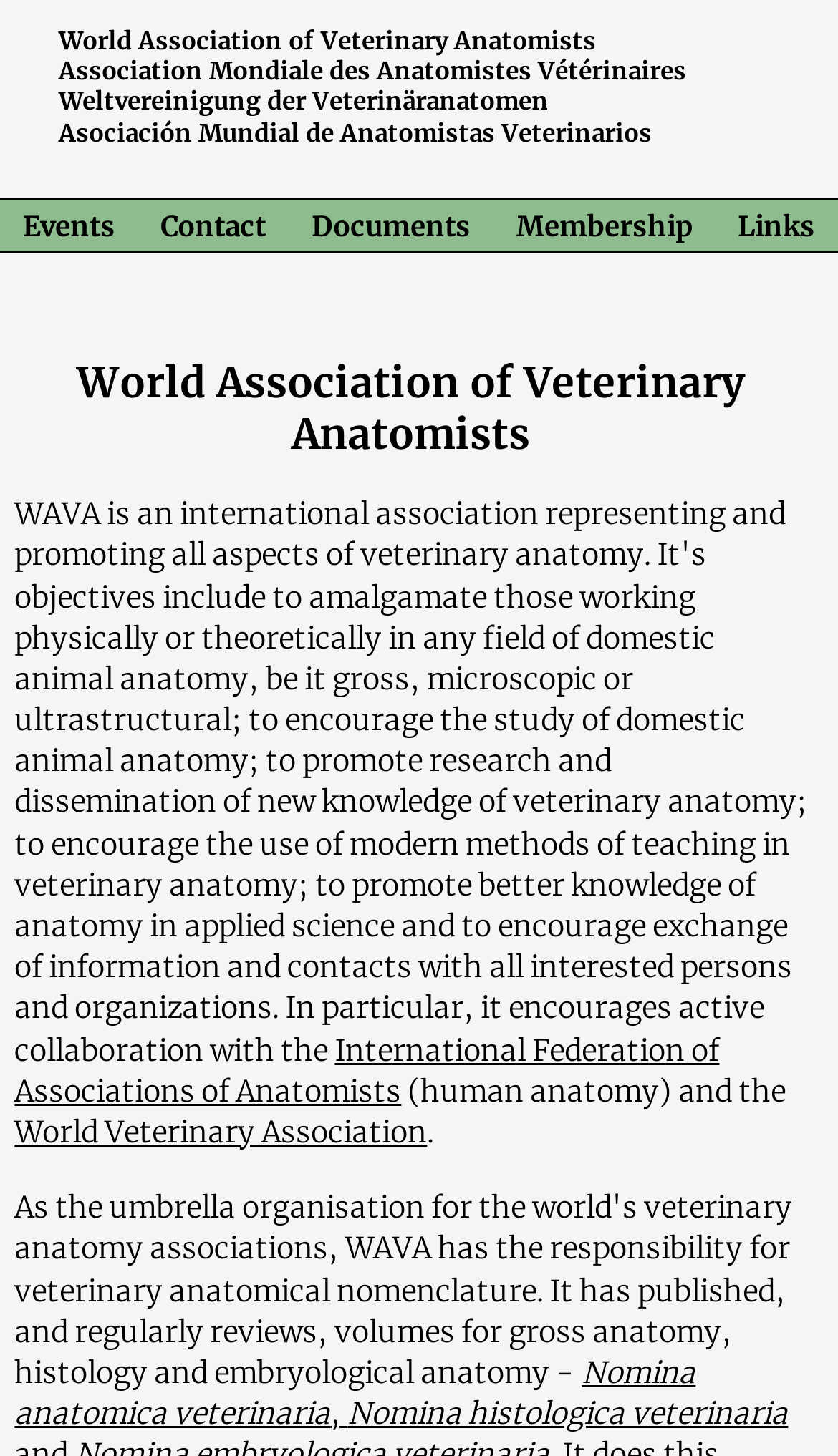What is the topic related to human anatomy mentioned on the webpage?
Use the image to answer the question with a single word or phrase.

human anatomy